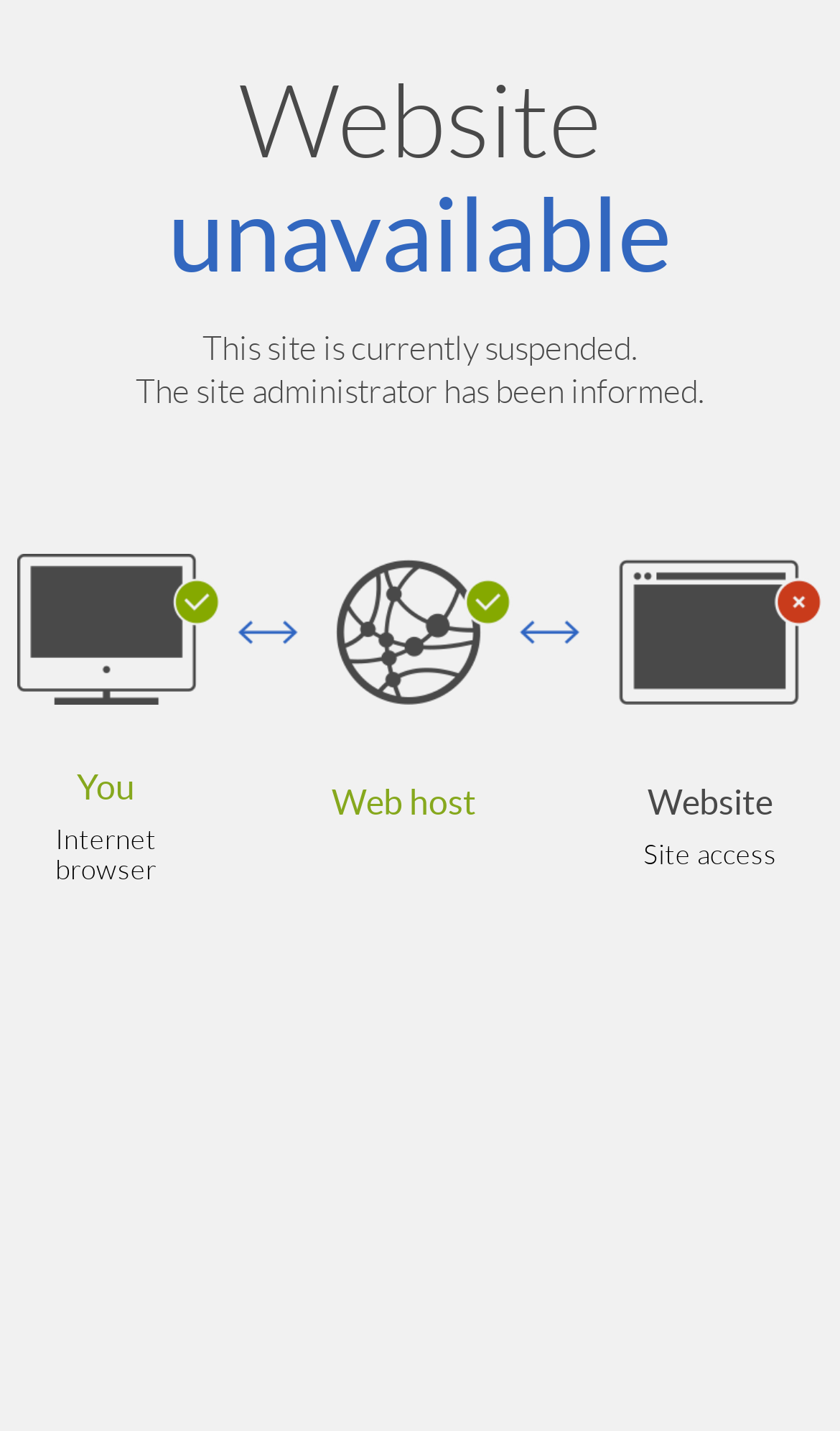What is the current status of the site?
Answer the question with a single word or phrase, referring to the image.

Suspended